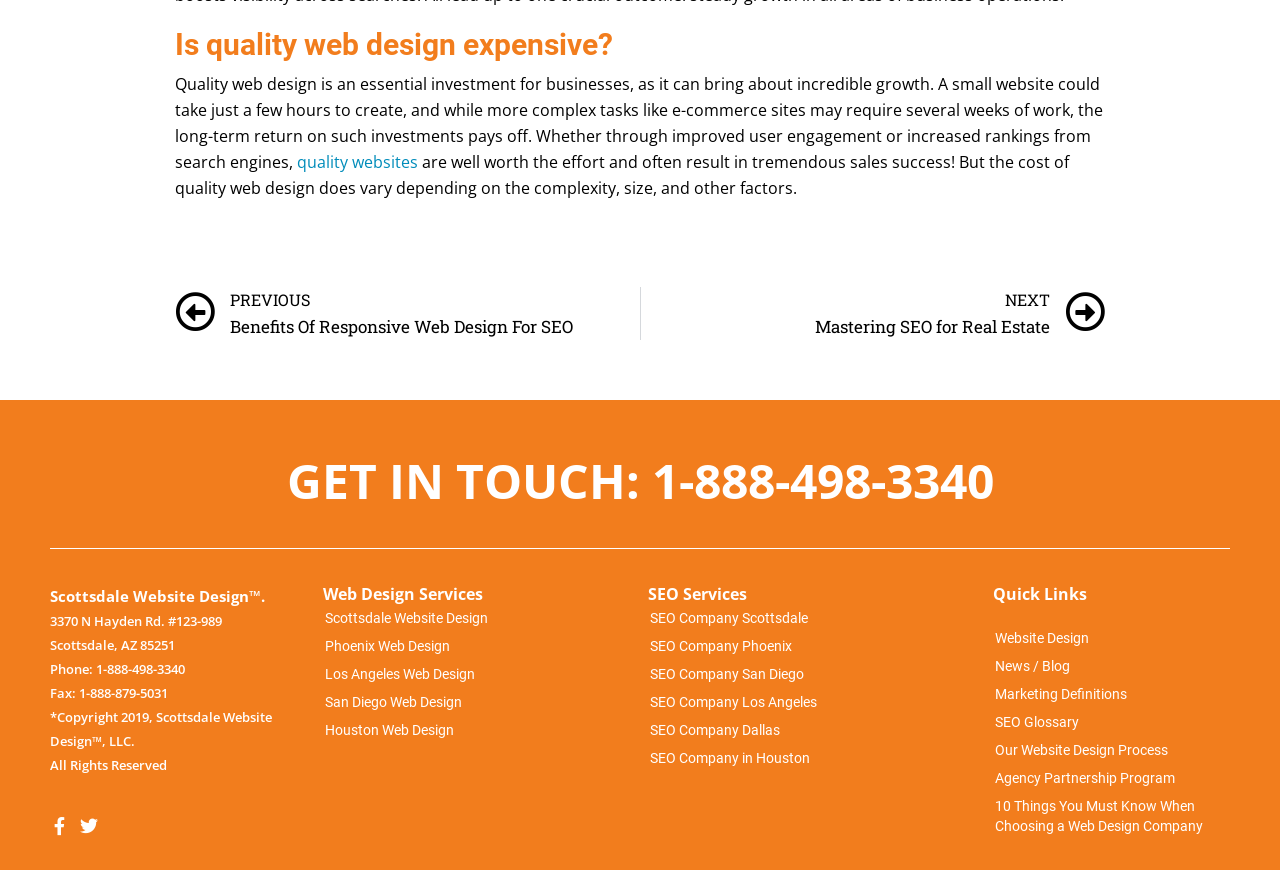Give a one-word or phrase response to the following question: What is the address of Scottsdale Website Design?

3370 N Hayden Rd. #123-989, Scottsdale, AZ 85251